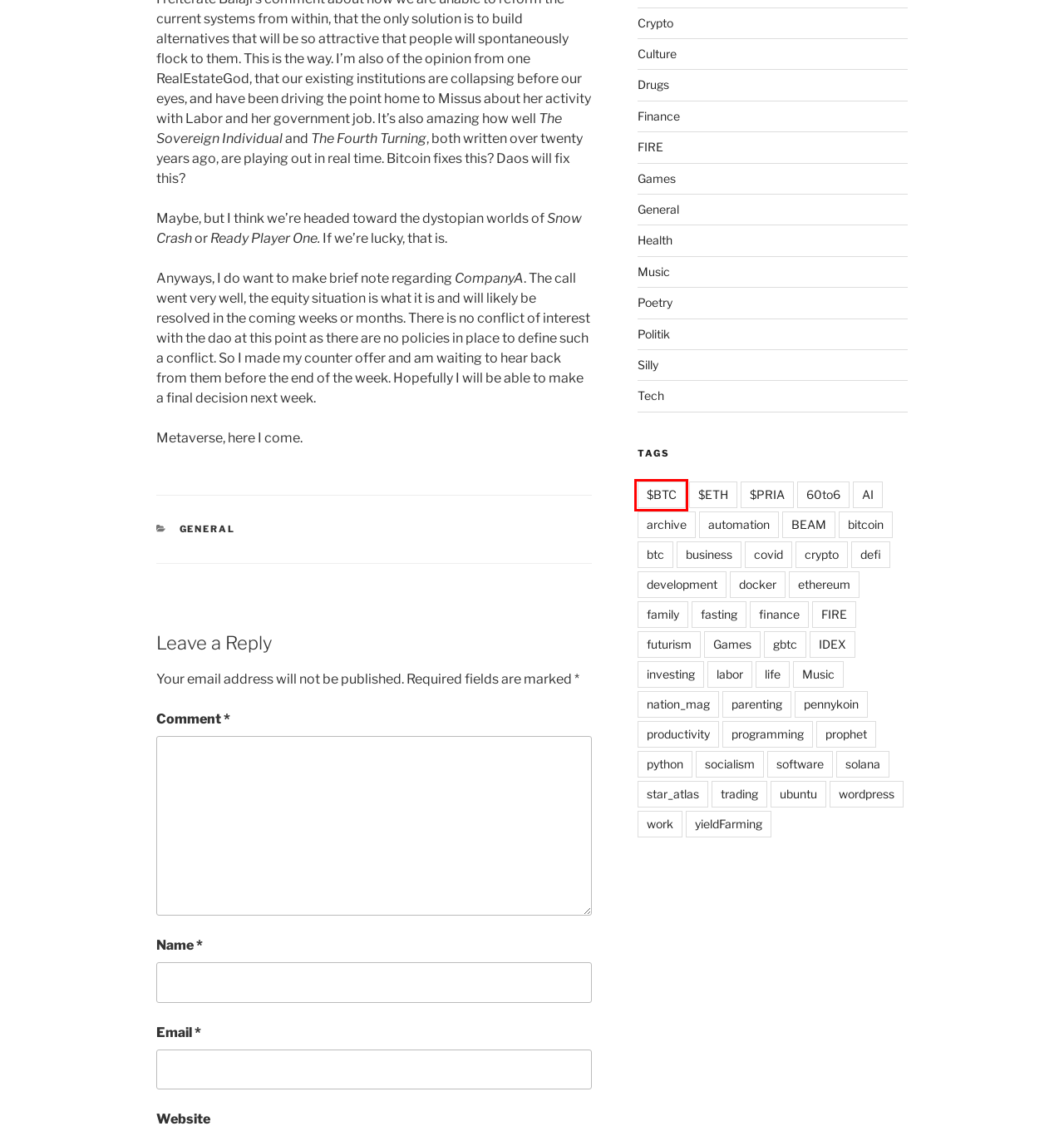You have a screenshot of a webpage with a red bounding box around an element. Choose the best matching webpage description that would appear after clicking the highlighted element. Here are the candidates:
A. General | Blockchain Man
B. $PRIA | Blockchain Man
C. business | Blockchain Man
D. Culture | Blockchain Man
E. $BTC | Blockchain Man
F. archive | Blockchain Man
G. bitcoin | Blockchain Man
H. btc | Blockchain Man

E